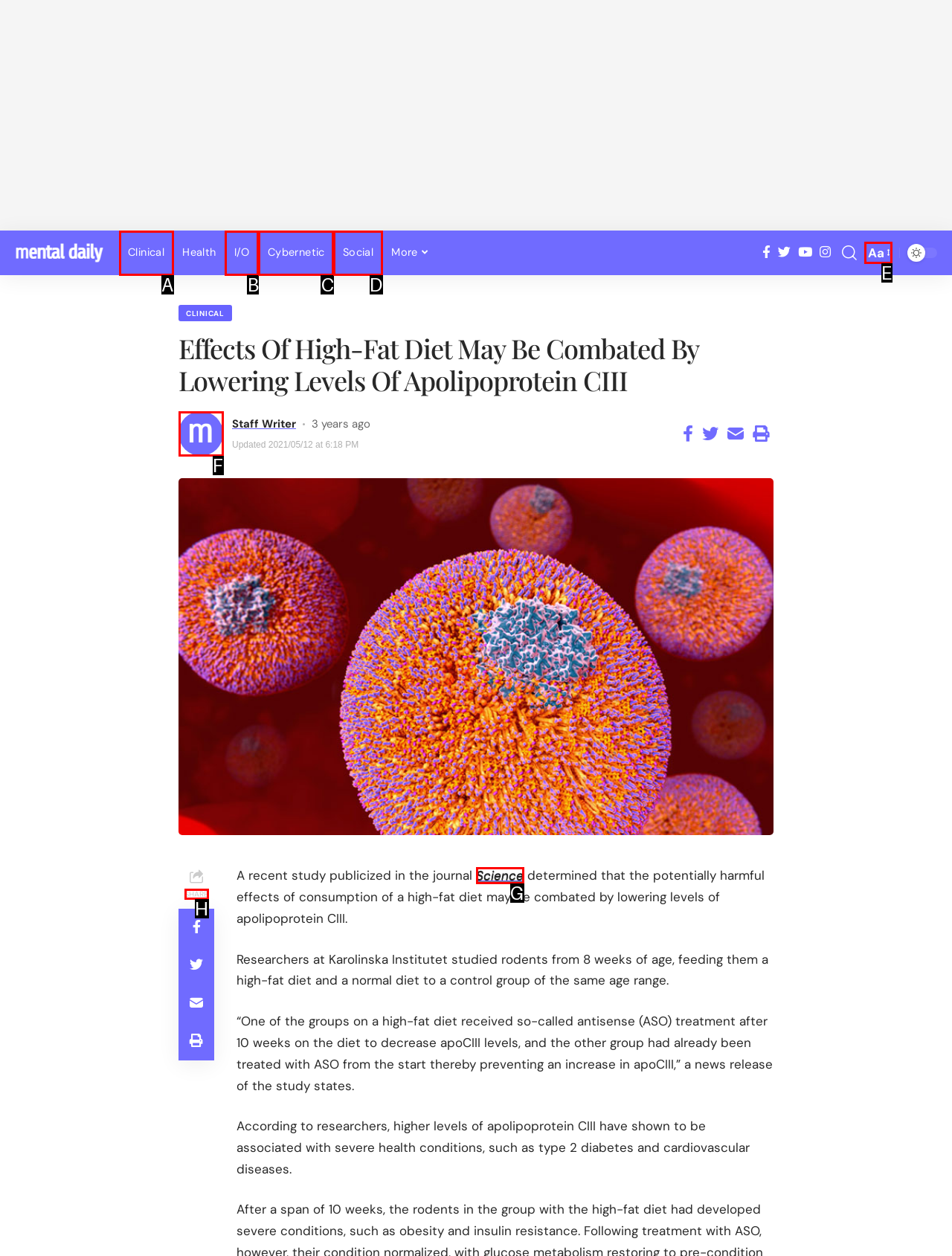Select the correct UI element to click for this task: Click on the 'SHARE' button.
Answer using the letter from the provided options.

H